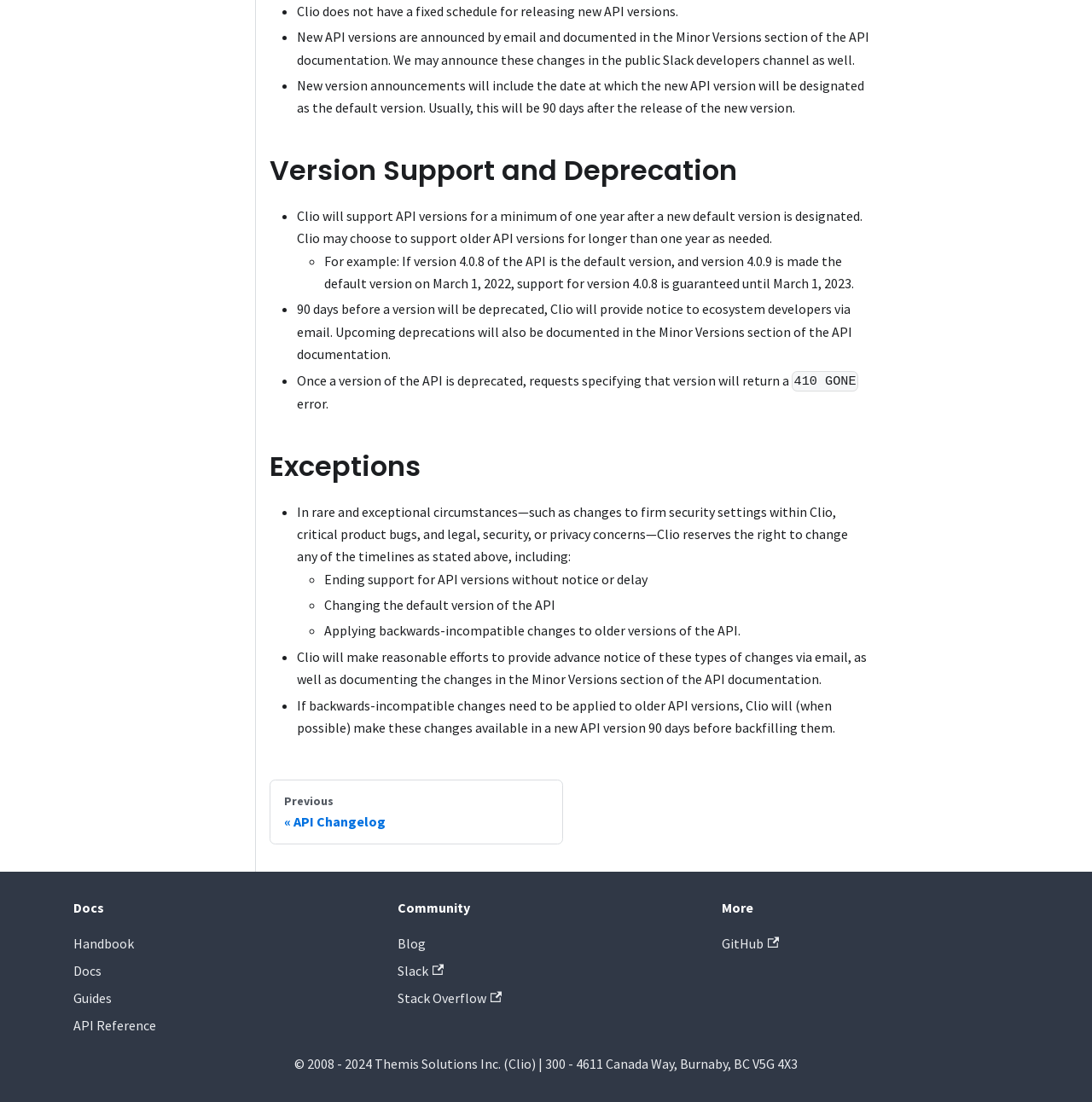Predict the bounding box of the UI element based on the description: "PreviousAPI Changelog". The coordinates should be four float numbers between 0 and 1, formatted as [left, top, right, bottom].

[0.247, 0.708, 0.515, 0.766]